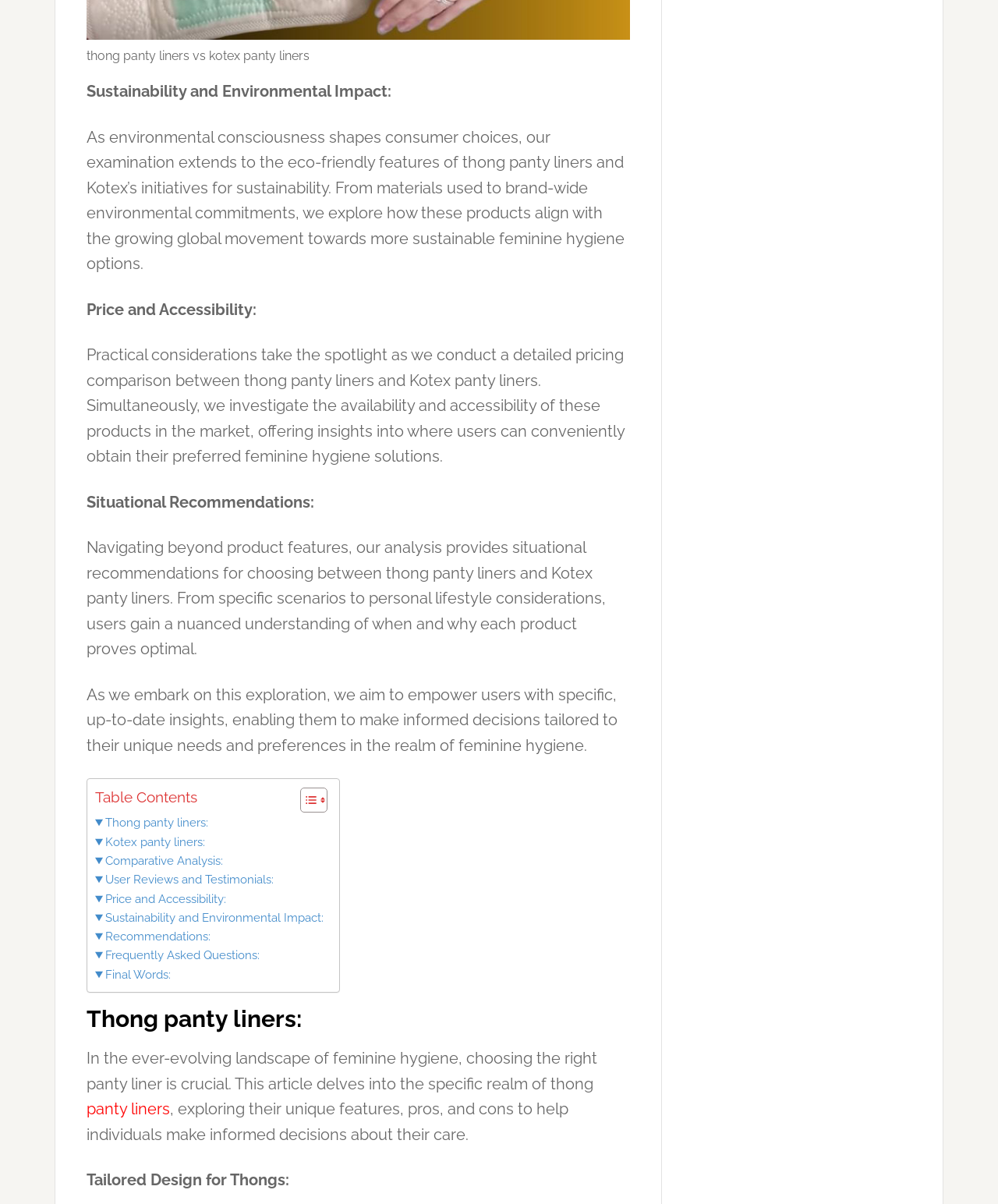Bounding box coordinates are specified in the format (top-left x, top-left y, bottom-right x, bottom-right y). All values are floating point numbers bounded between 0 and 1. Please provide the bounding box coordinate of the region this sentence describes: Recommendations:

[0.095, 0.77, 0.211, 0.786]